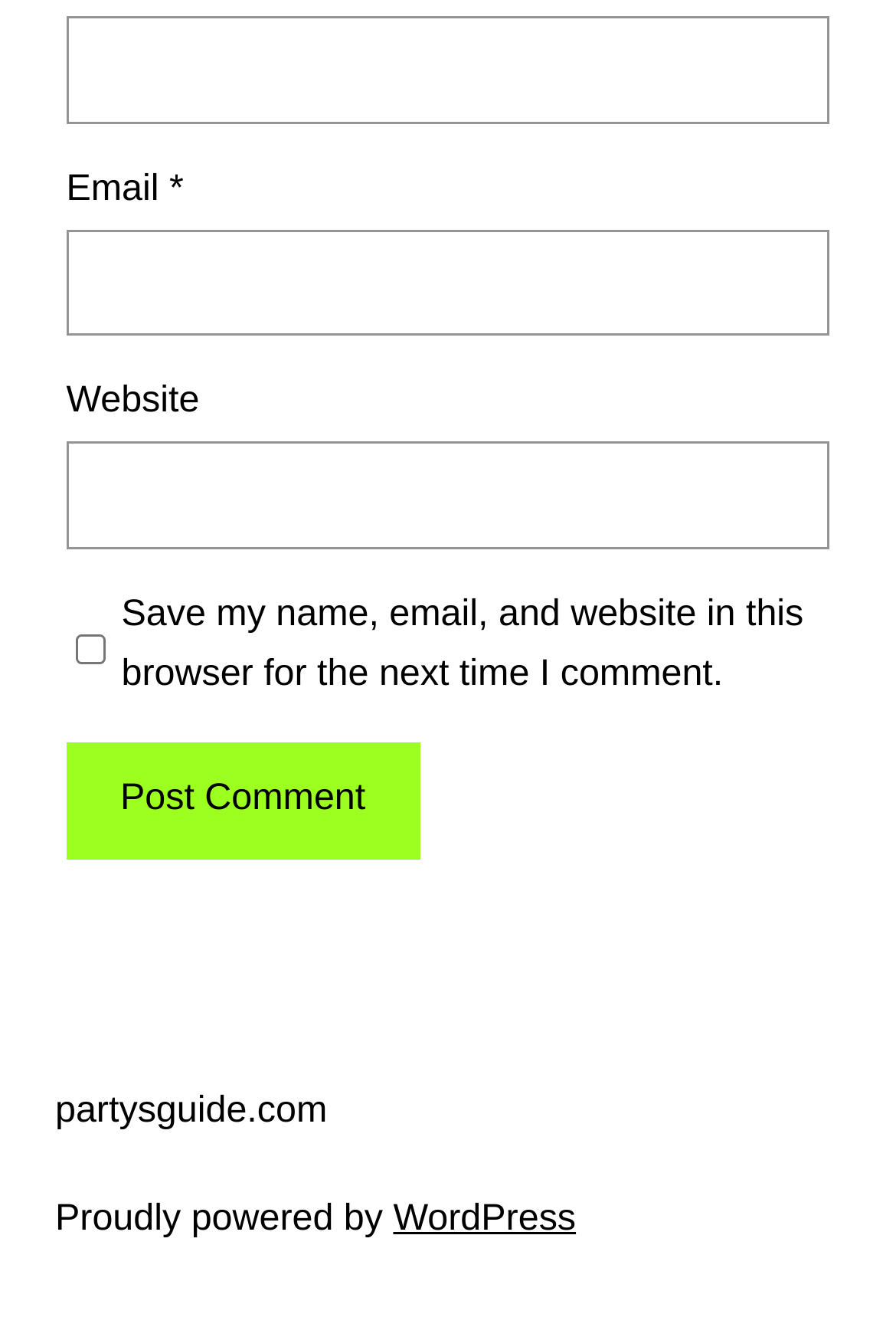How many textboxes are required?
Refer to the image and provide a one-word or short phrase answer.

2